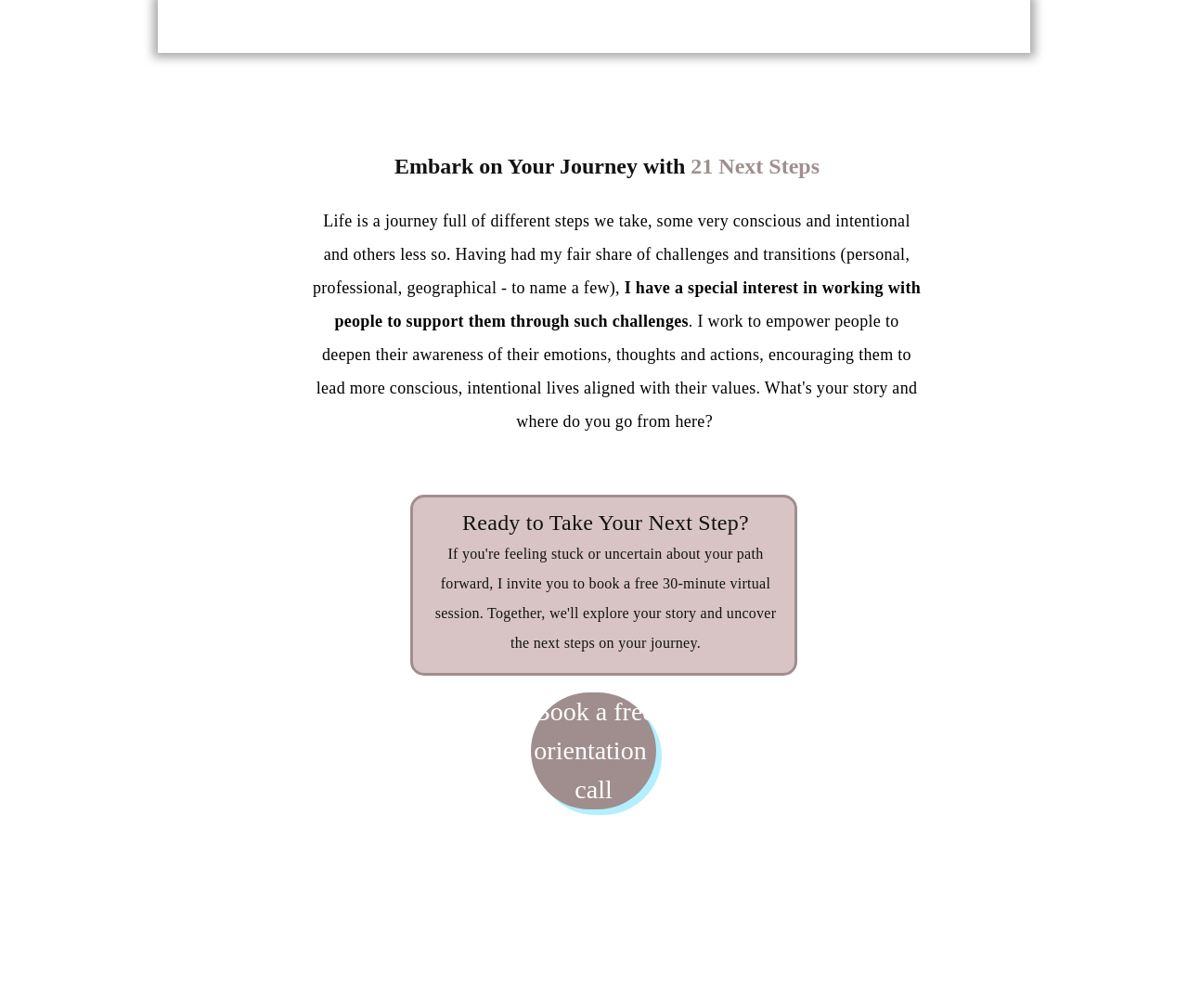Please provide a brief answer to the question using only one word or phrase: 
What is the theme of the text in the middle of the page?

Life journey